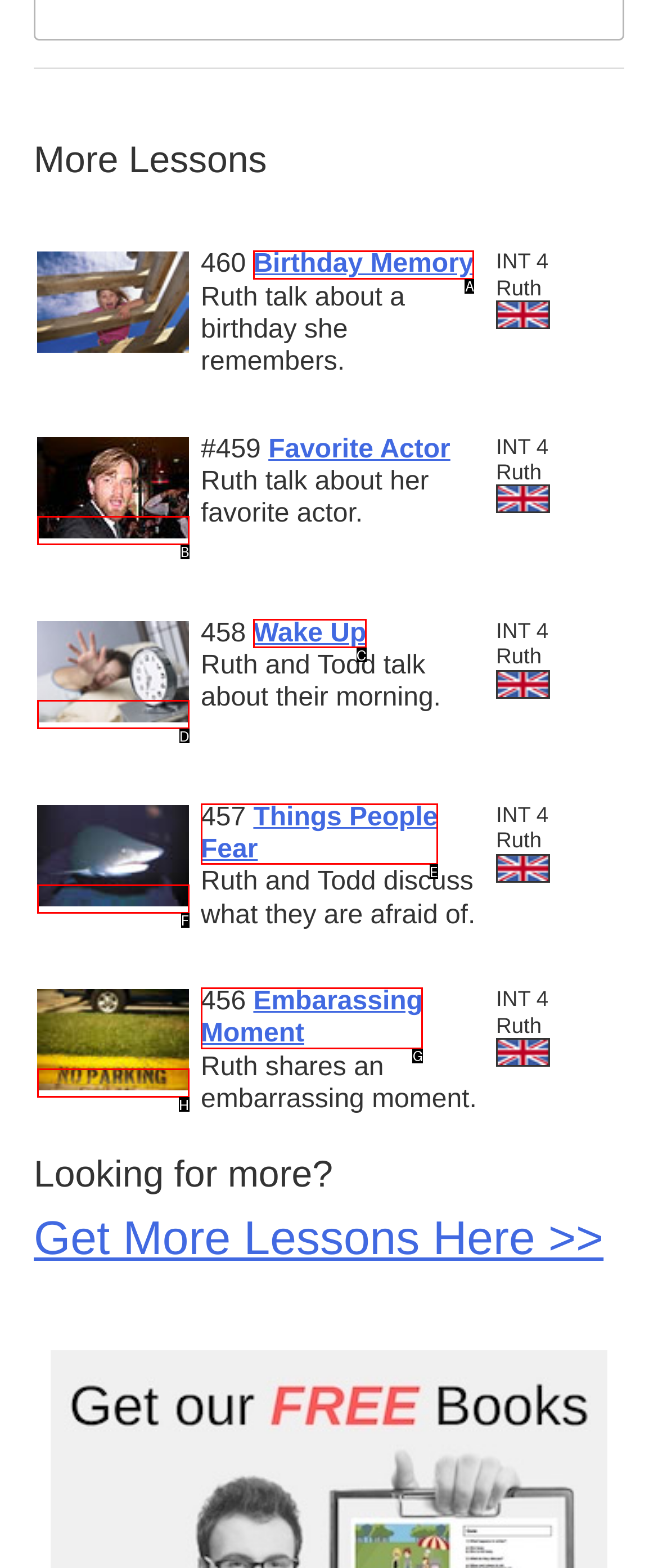Which HTML element matches the description: alt="457 Thiing People Fear" the best? Answer directly with the letter of the chosen option.

F